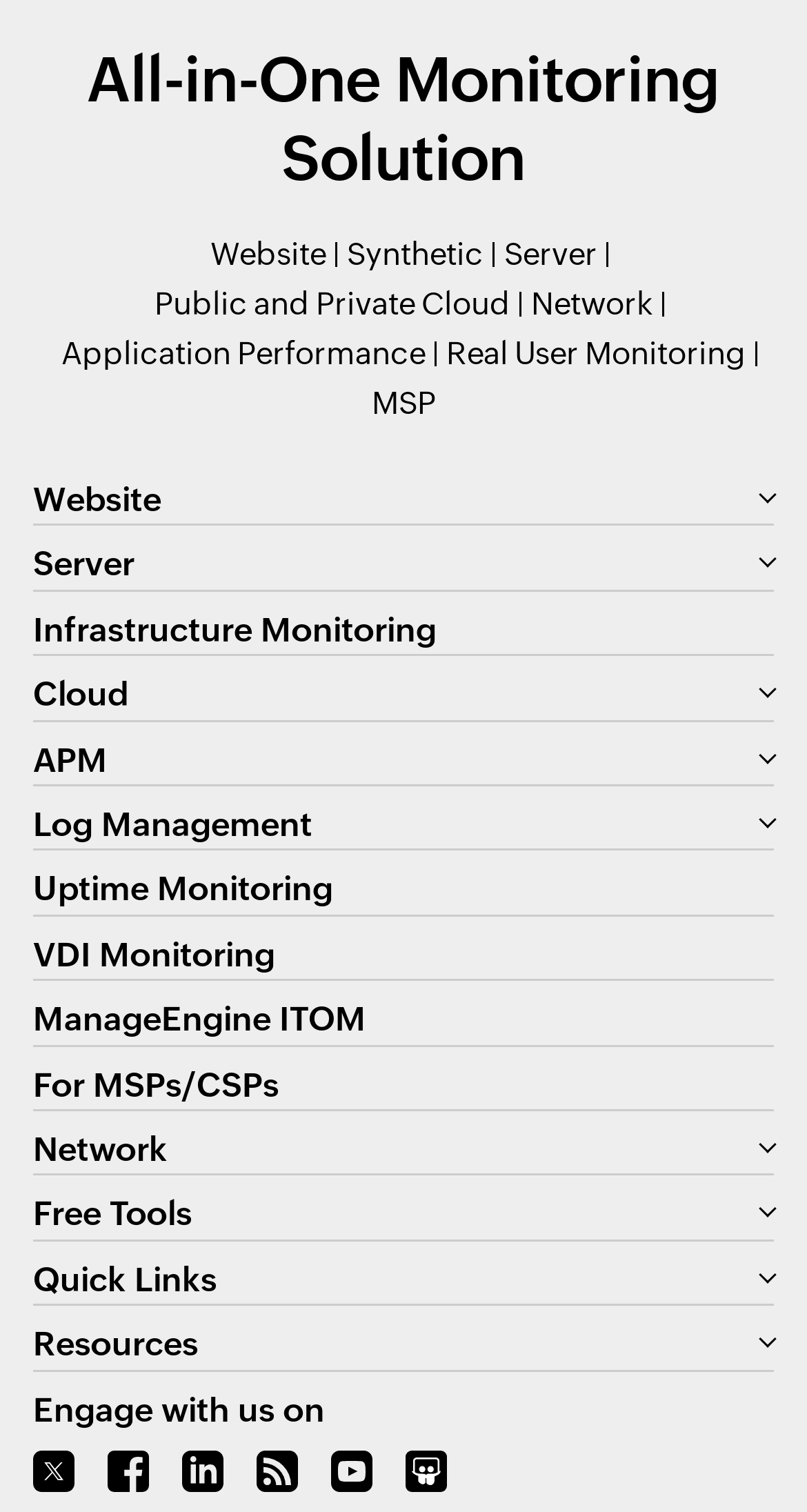What is the category of 'Uptime Monitoring'?
Look at the image and answer with only one word or phrase.

Infrastructure Monitoring